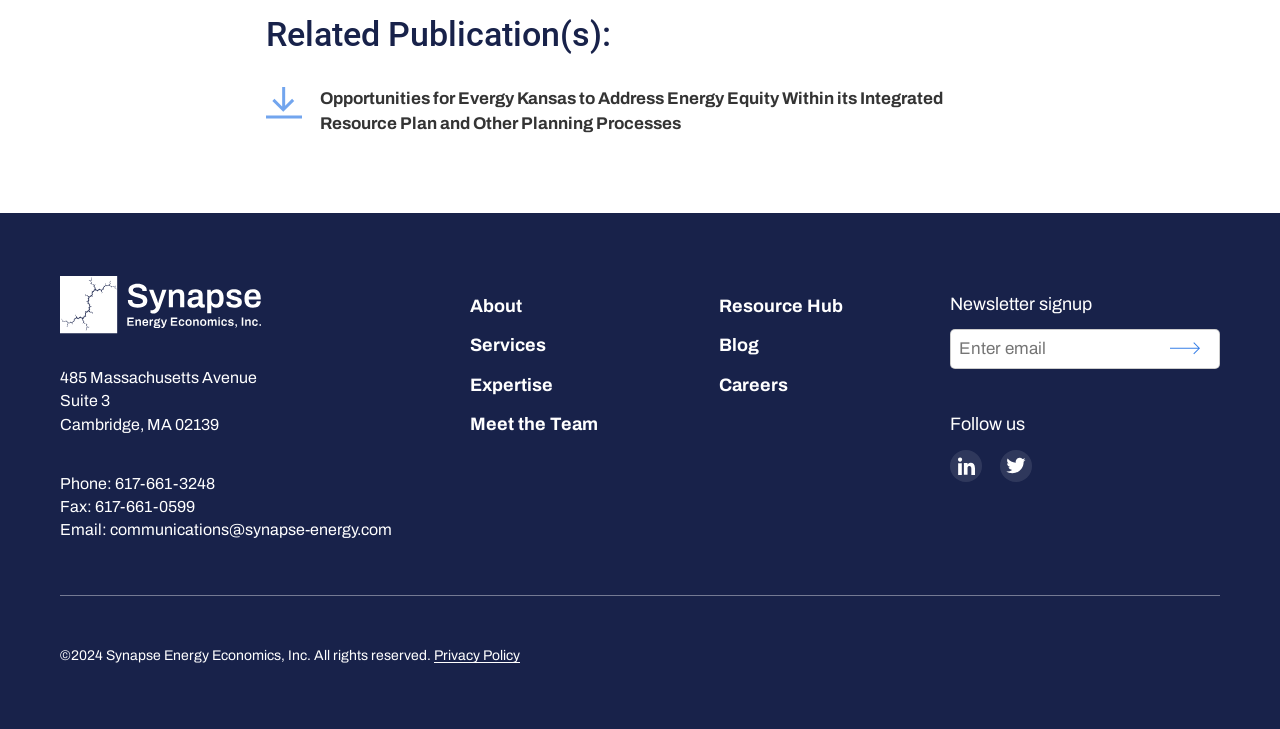How many social media platforms are listed in the Follow us section?
Give a one-word or short phrase answer based on the image.

2